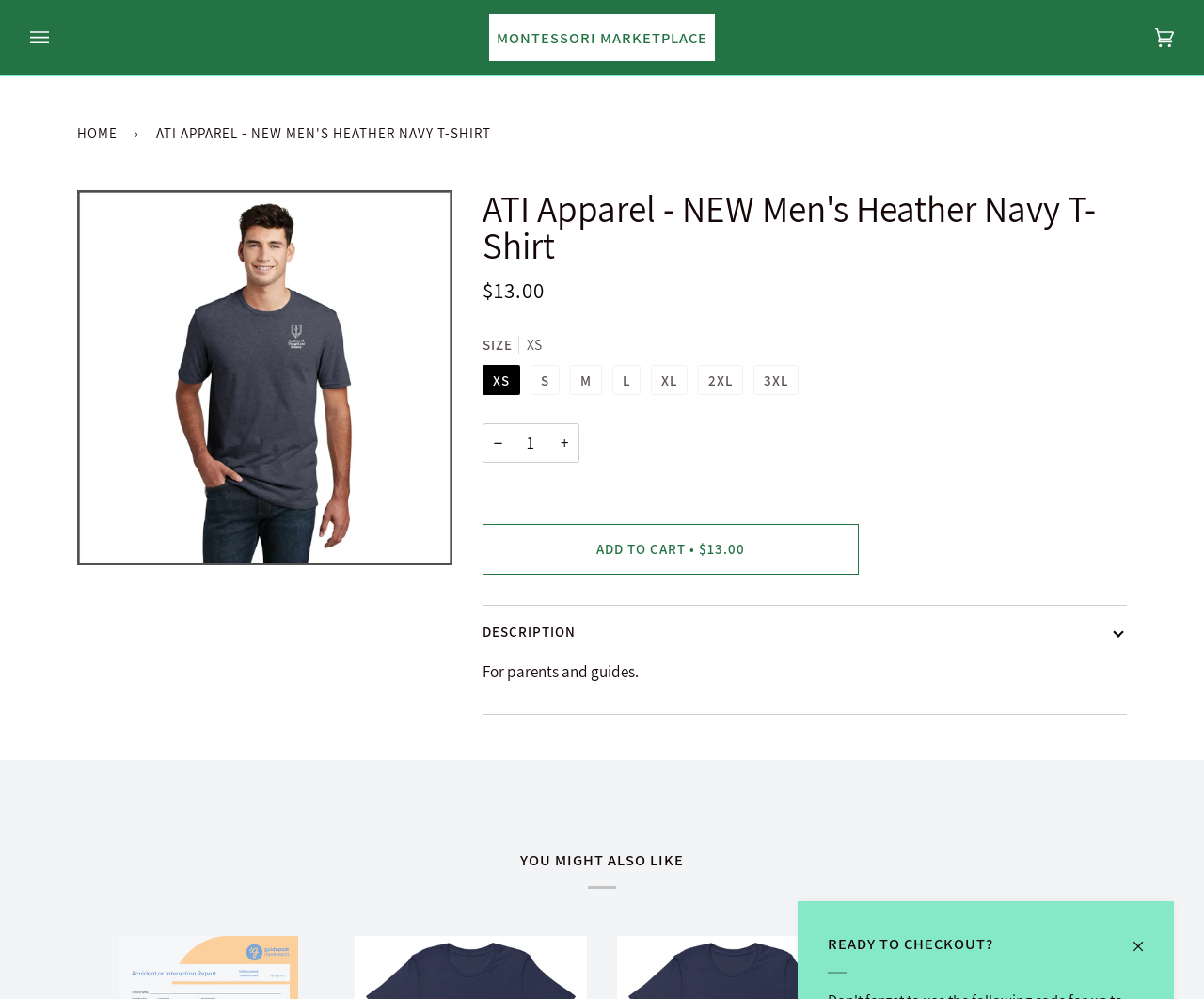Specify the bounding box coordinates for the region that must be clicked to perform the given instruction: "Go to the home page".

[0.064, 0.116, 0.103, 0.151]